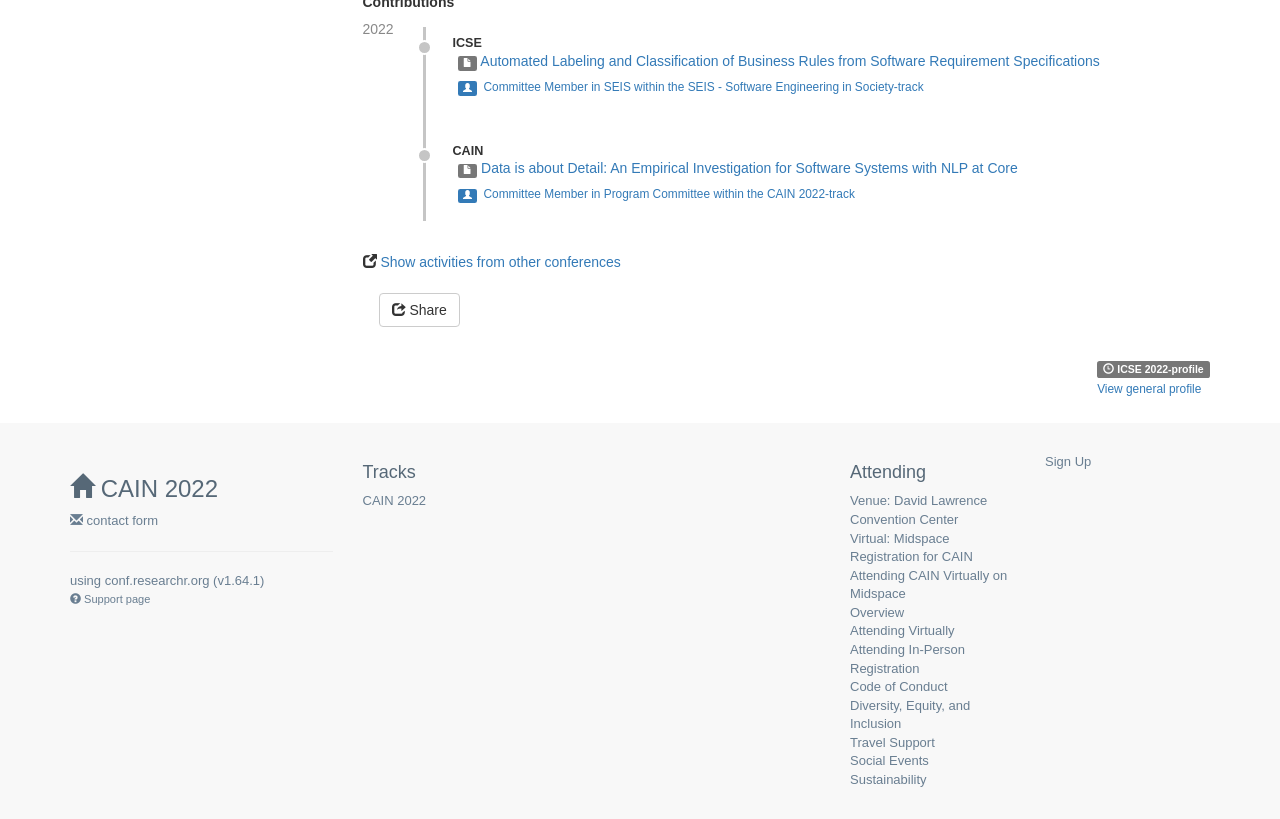Specify the bounding box coordinates (top-left x, top-left y, bottom-right x, bottom-right y) of the UI element in the screenshot that matches this description: CAIN 2022

[0.283, 0.603, 0.333, 0.621]